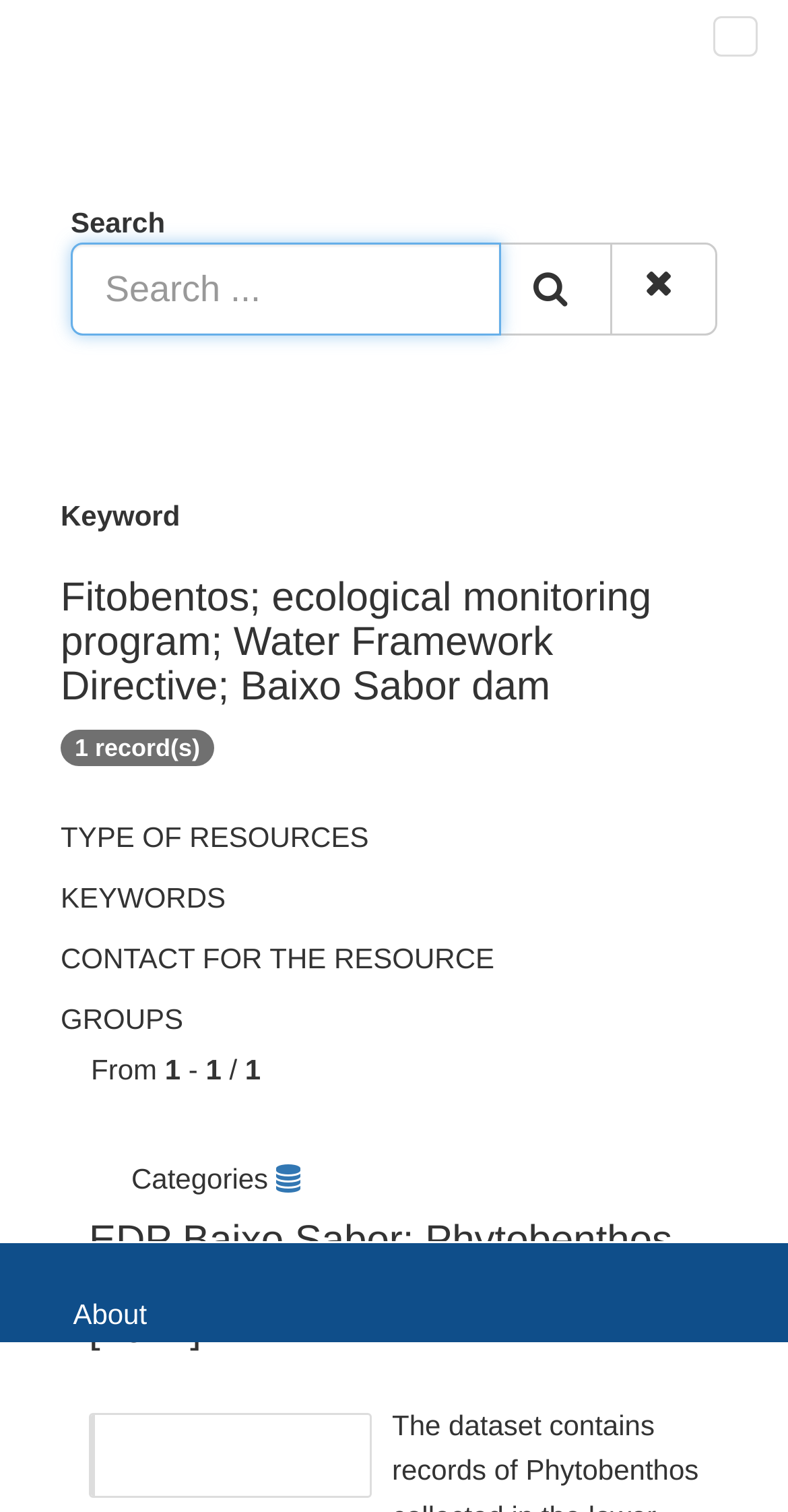Is there a search function?
Refer to the image and give a detailed response to the question.

I found the answer by looking at the LayoutTable element at coordinates [0.09, 0.16, 0.91, 0.222], which contains a textbox with the placeholder text 'Search...' and a button with a search icon. This suggests that the webpage has a search function.